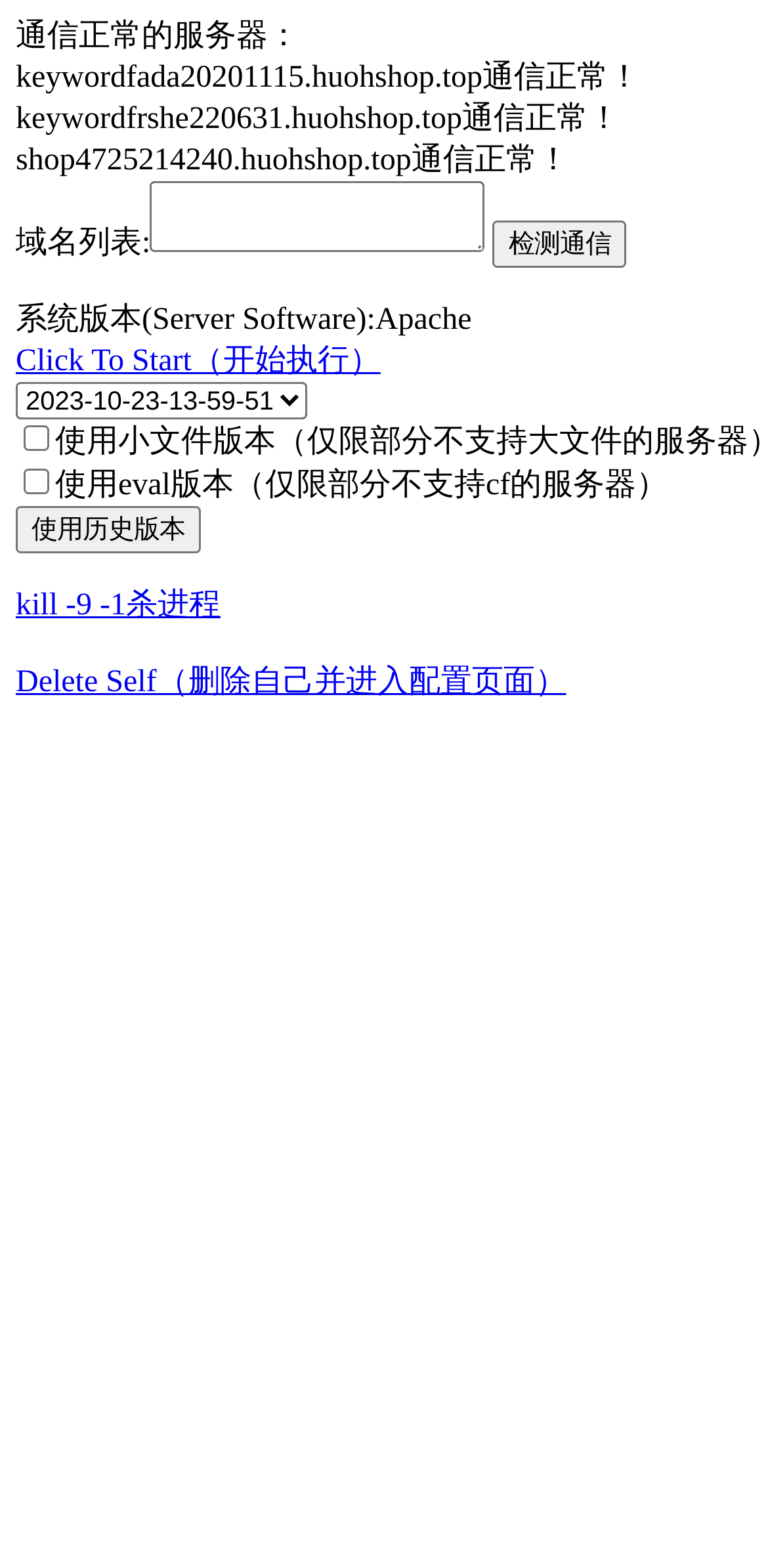Please identify the bounding box coordinates of the clickable area that will fulfill the following instruction: "Select an option from the dropdown menu". The coordinates should be in the format of four float numbers between 0 and 1, i.e., [left, top, right, bottom].

[0.021, 0.244, 0.4, 0.267]